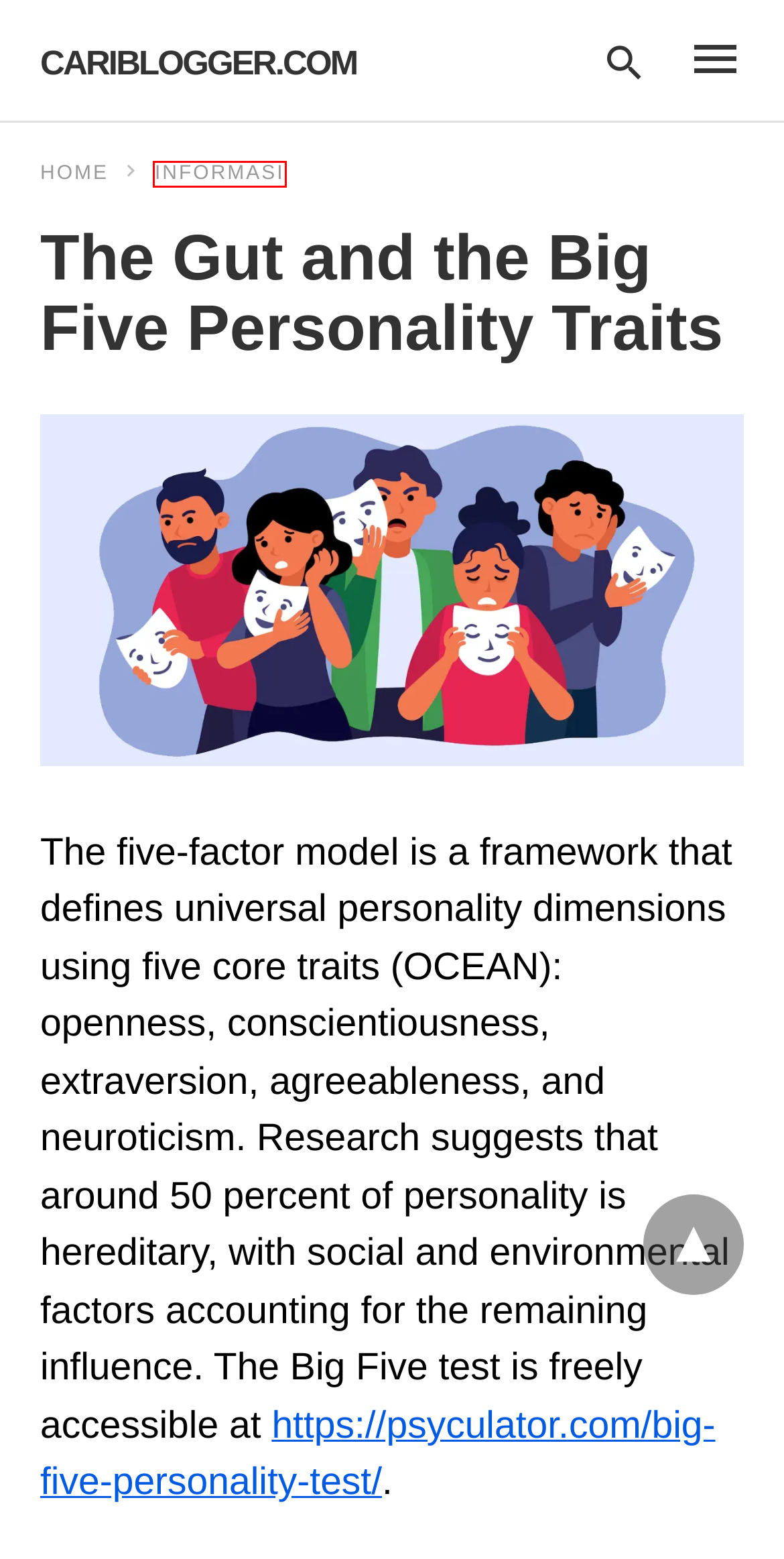Evaluate the webpage screenshot and identify the element within the red bounding box. Select the webpage description that best fits the new webpage after clicking the highlighted element. Here are the candidates:
A. Hidung Tersumbat? Punca & Cara Hilangkan Hidung Tersumbat - cariblogger.com
B. Piramid Makanan dan Amalan Pemakanan Sihat - cariblogger.com
C. Experience Seamless Travel with Airpaz.my - cariblogger.com
D. Informasi - cariblogger.com
E. Inspirasi - cariblogger.com
F. Tips - cariblogger.com
G. Travel - cariblogger.com
H. Ubat Ketuat & Cara Hilangkan Ketuat - cariblogger.com

D